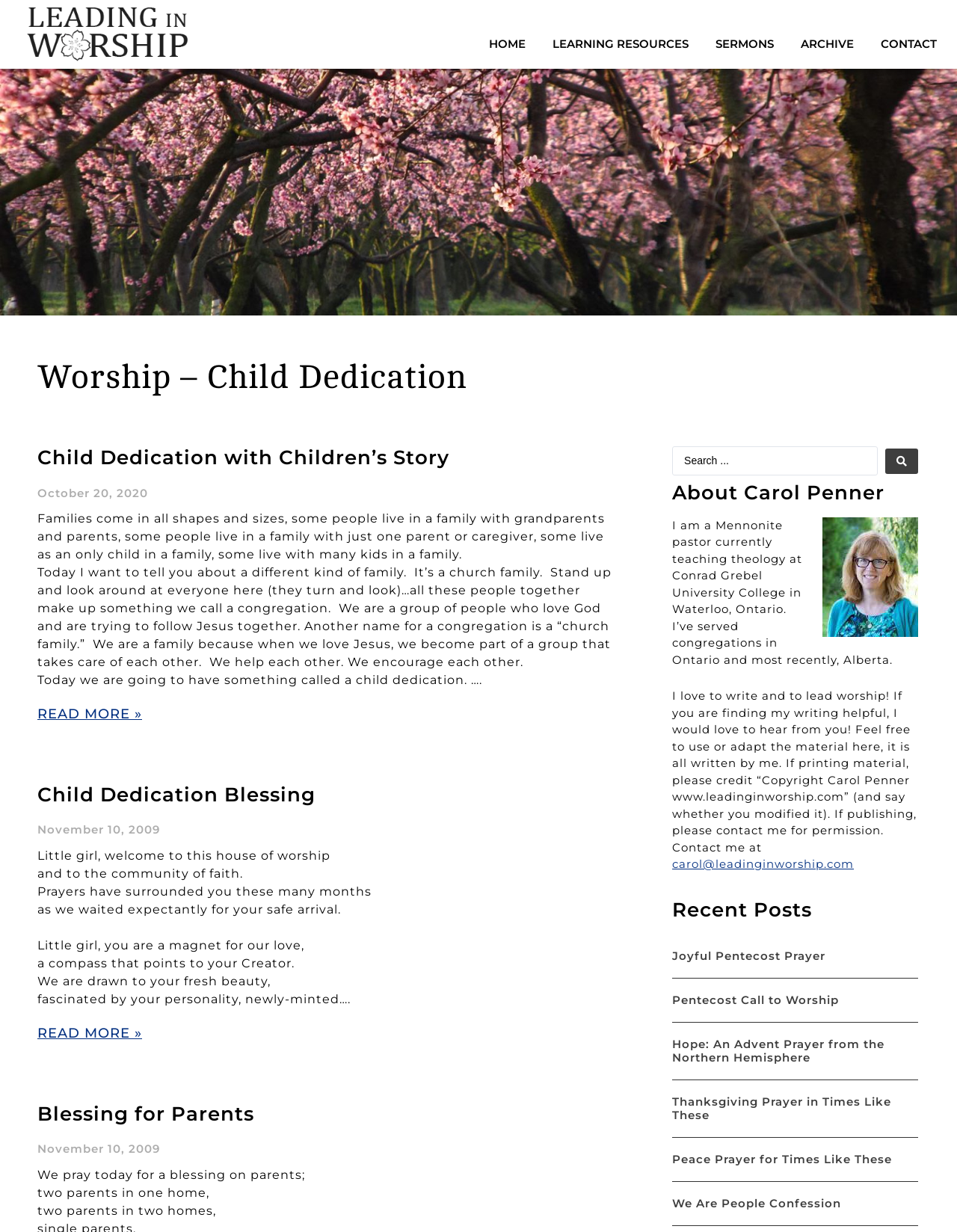Please study the image and answer the question comprehensively:
What is the purpose of the search box?

I inferred the purpose of the search box by its location and label 'Search...', which suggests that it is meant to be used to search for content on the website.